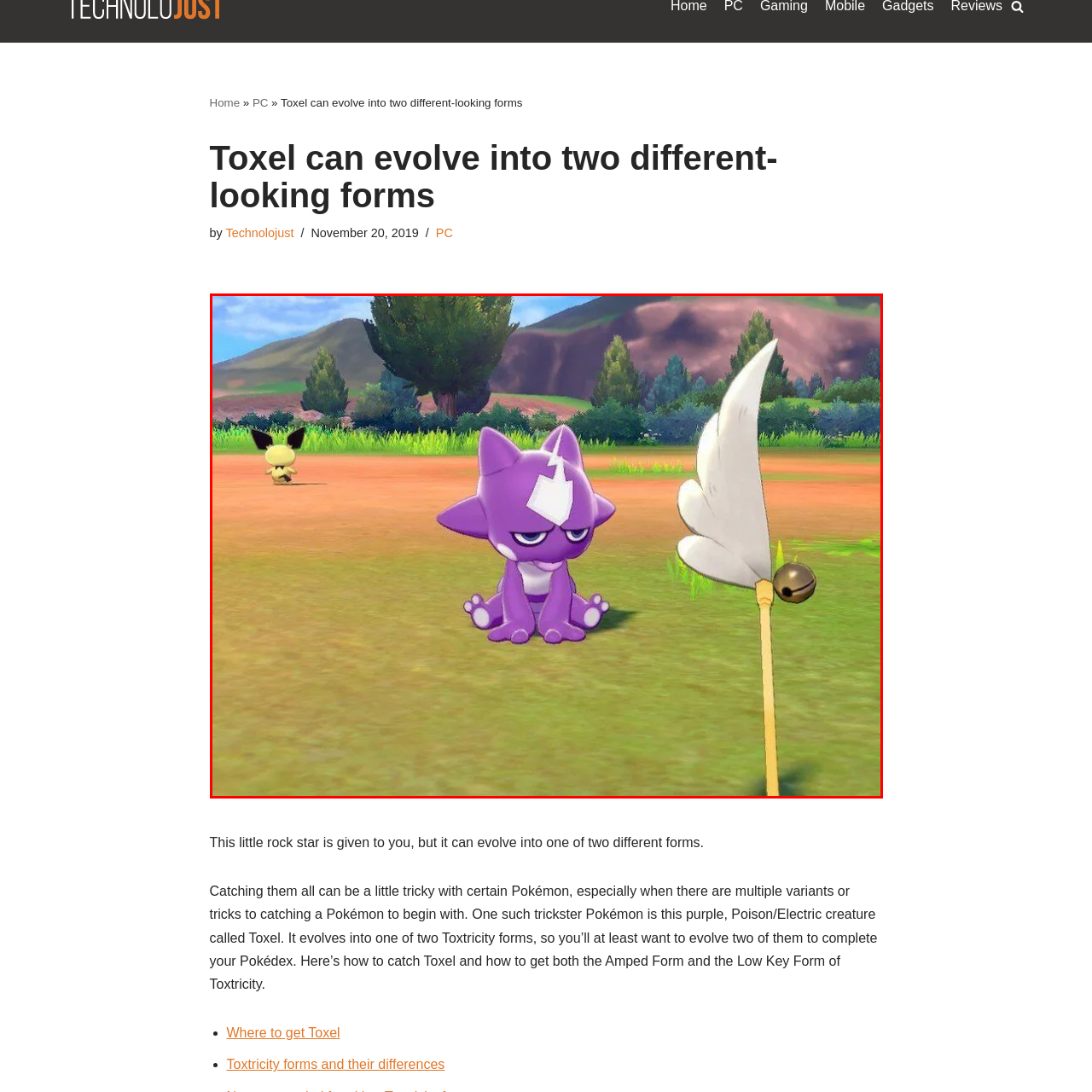Please examine the section highlighted with a blue border and provide a thorough response to the following question based on the visual information: 
What is in the background of the scene?

The caption describes the background of the scene as featuring 'lush greenery and distant hills', which suggests a serene and natural environment.